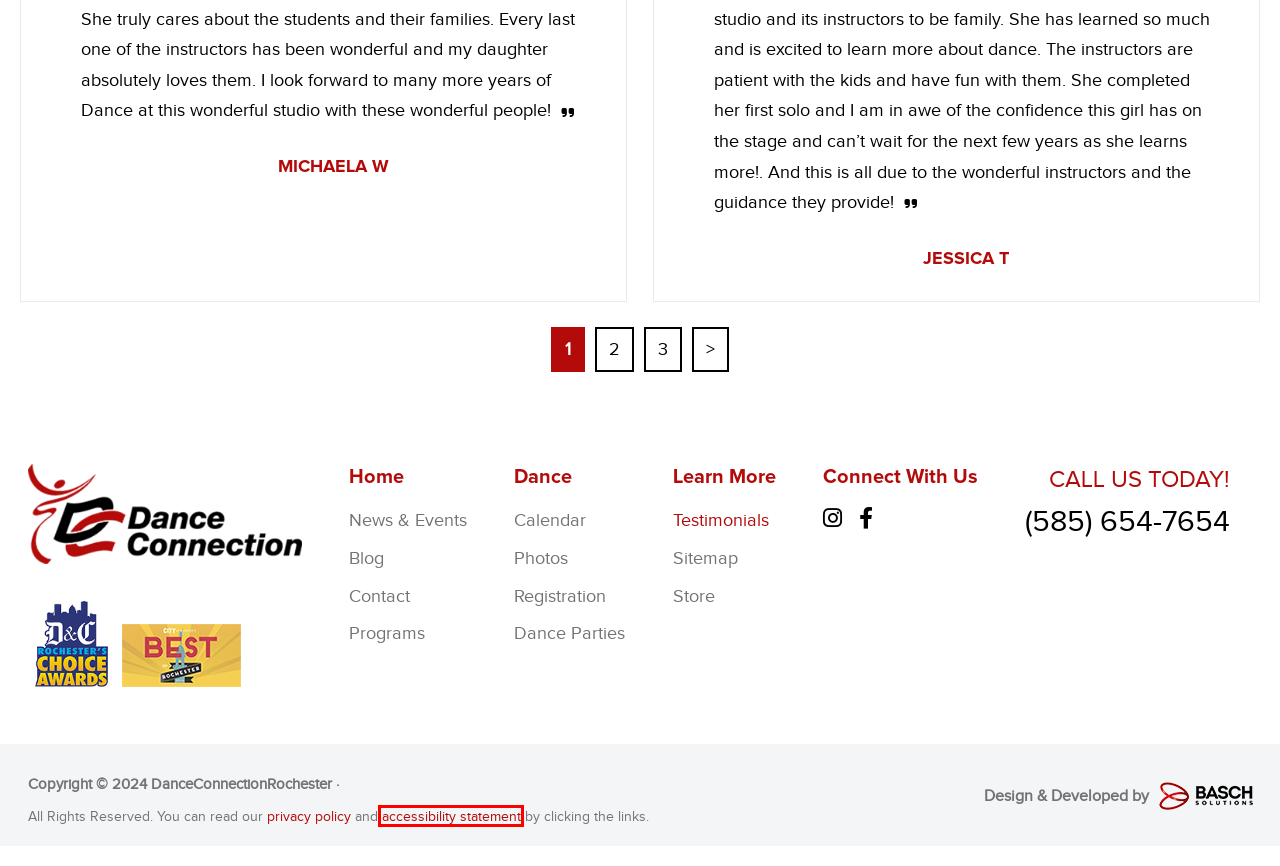Review the screenshot of a webpage that includes a red bounding box. Choose the webpage description that best matches the new webpage displayed after clicking the element within the bounding box. Here are the candidates:
A. Sitemap
B. Privacy Policy
C. Accessibility
D. Dance Connection
E. Rochester Marketing Agency
F. About Us
G. Blog
H. News

C